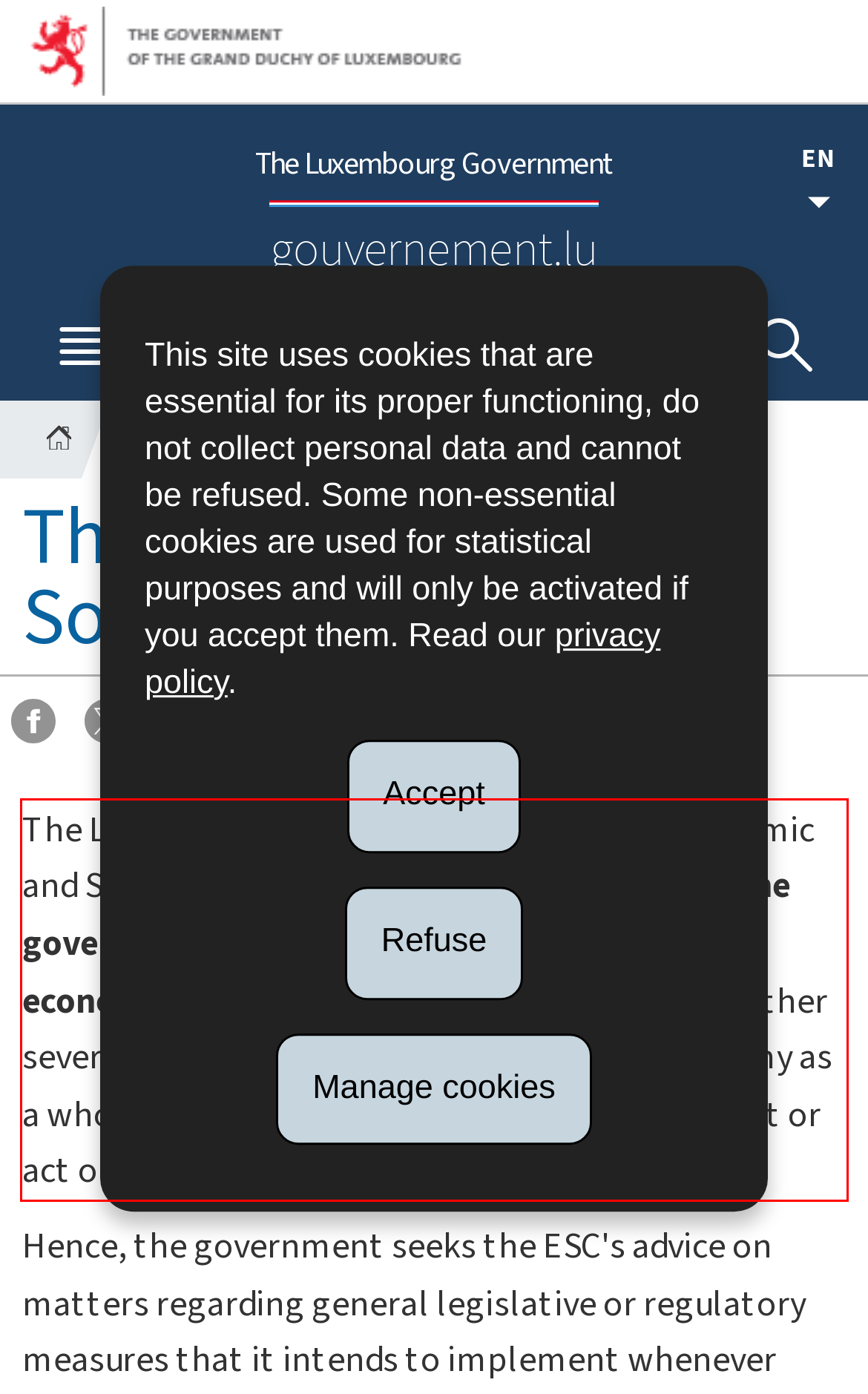Look at the webpage screenshot and recognize the text inside the red bounding box.

The Law of 21 March 1966 established the Economic and Social Council (ESC) as an advisory body to the government. Its responsibility is to investigate economic, financial and social issues affecting either several economic sectors or the national economy as a whole. It may be called upon by the government or act on its own initiative.